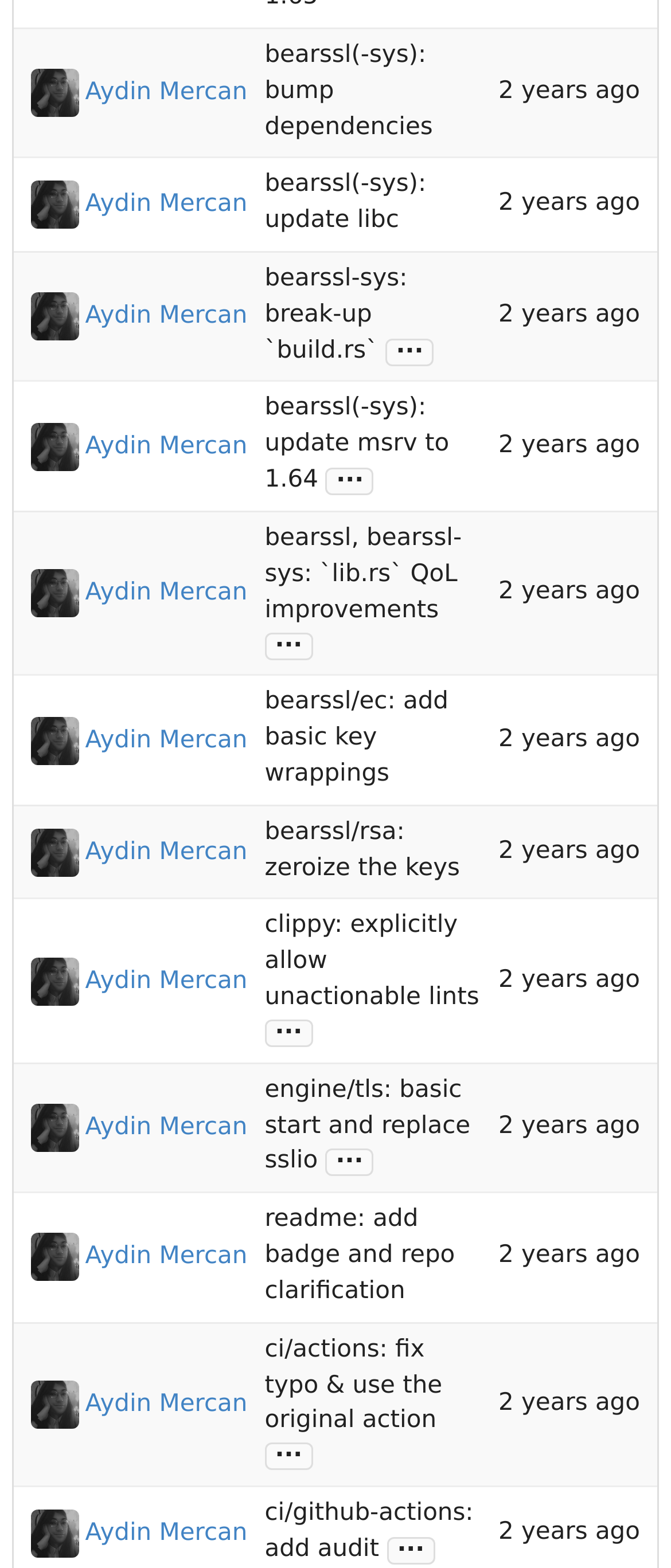Determine the bounding box coordinates for the area you should click to complete the following instruction: "Check the details of bearssl(-sys): update msrv to 1.64".

[0.394, 0.252, 0.669, 0.315]